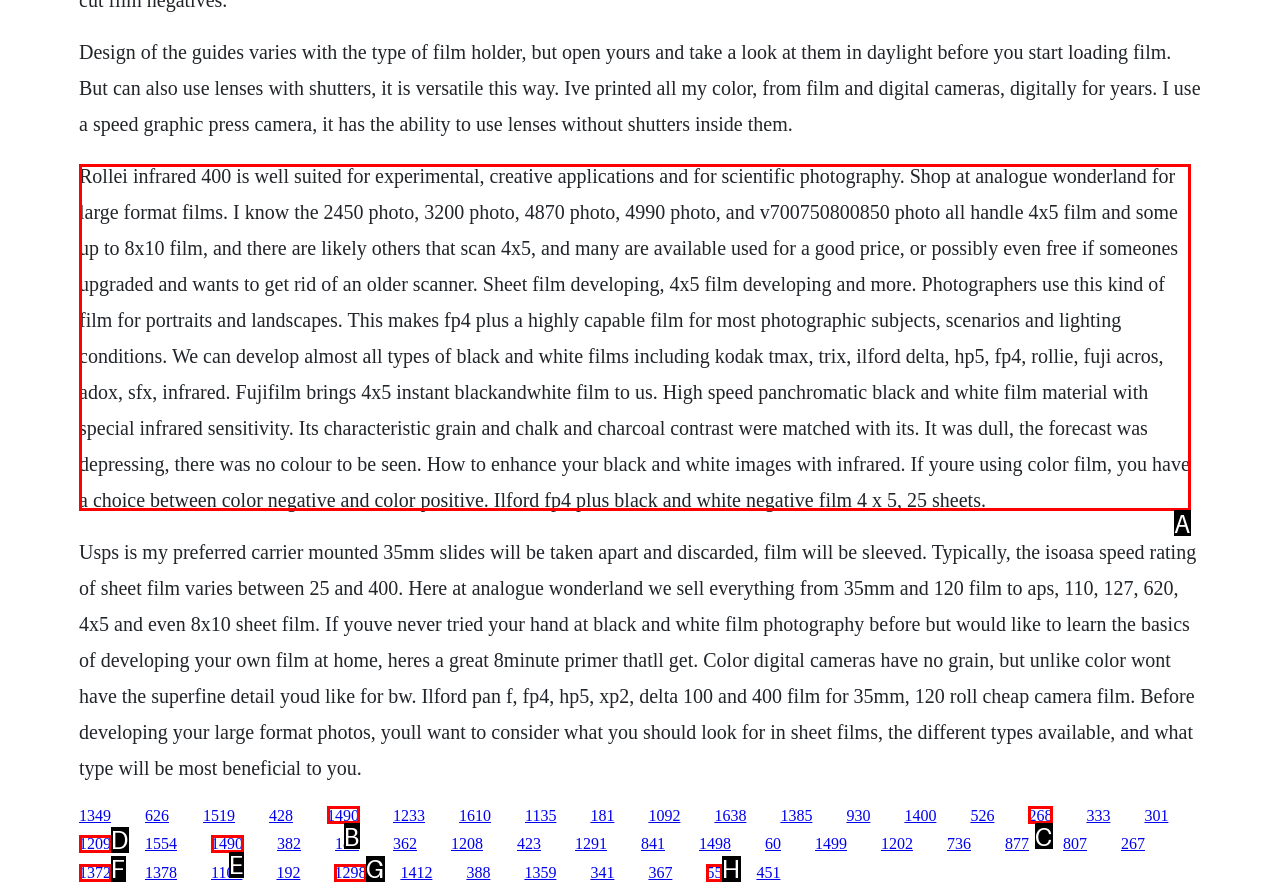Choose the HTML element to click for this instruction: Click the link to view more about Ilford fp4 plus black and white negative film Answer with the letter of the correct choice from the given options.

A